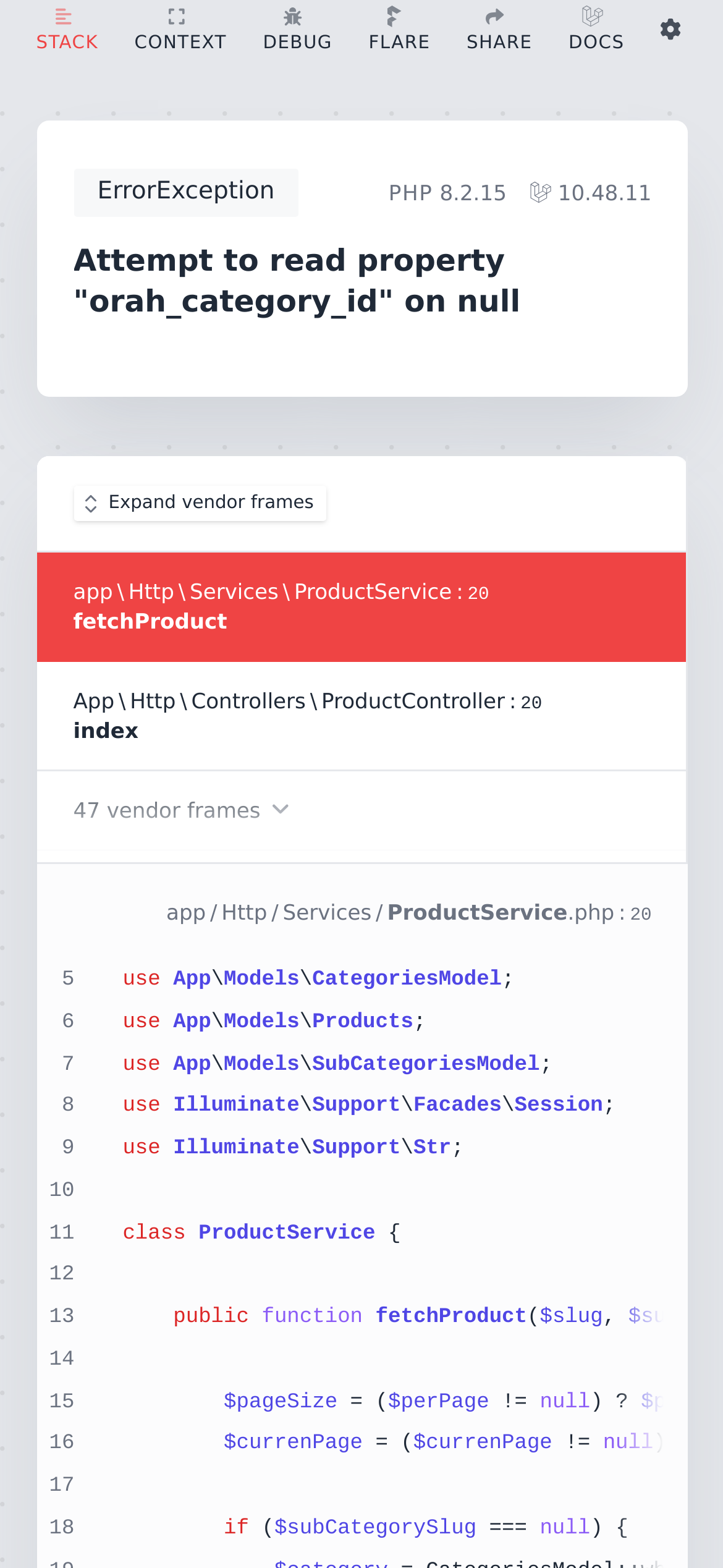Can you provide the bounding box coordinates for the element that should be clicked to implement the instruction: "Click the SAVE SETTINGS button"?

[0.474, 0.313, 0.746, 0.341]